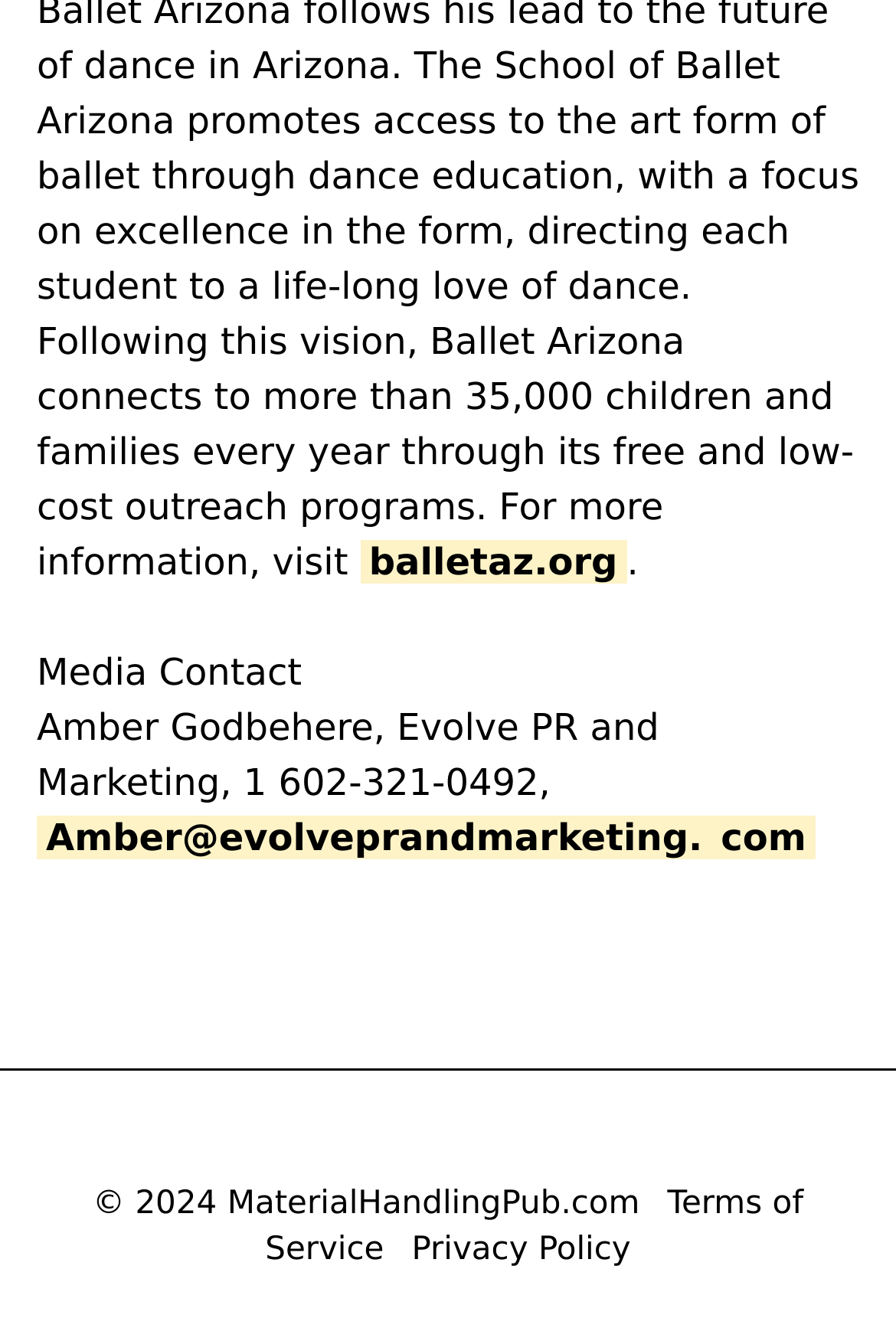From the element description: "Amber@evolveprandmarketing.", extract the bounding box coordinates of the UI element. The coordinates should be expressed as four float numbers between 0 and 1, in the order [left, top, right, bottom].

[0.041, 0.614, 0.794, 0.647]